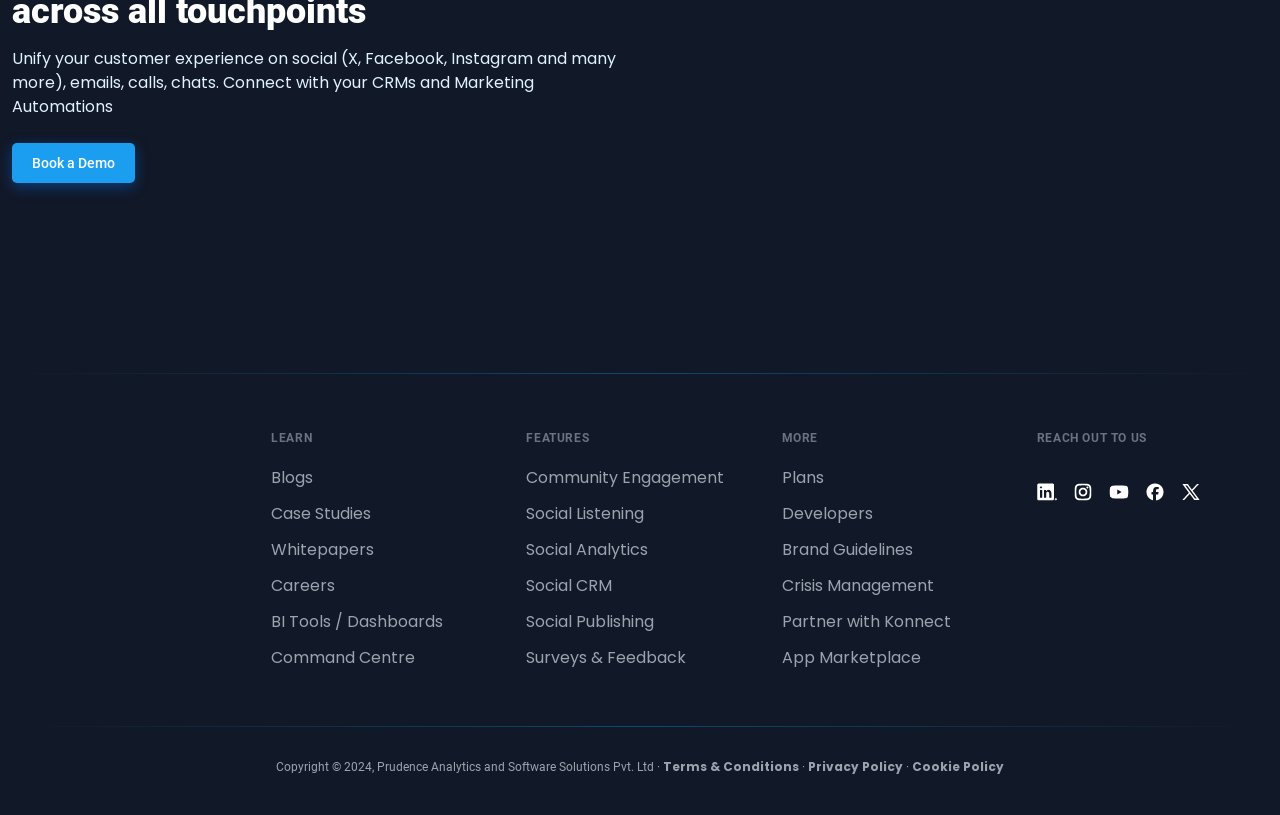Based on the image, provide a detailed and complete answer to the question: 
What is the main purpose of this platform?

The main purpose of this platform is to unify customer experience on social media, emails, calls, and chats, as stated in the StaticText element with ID 747.